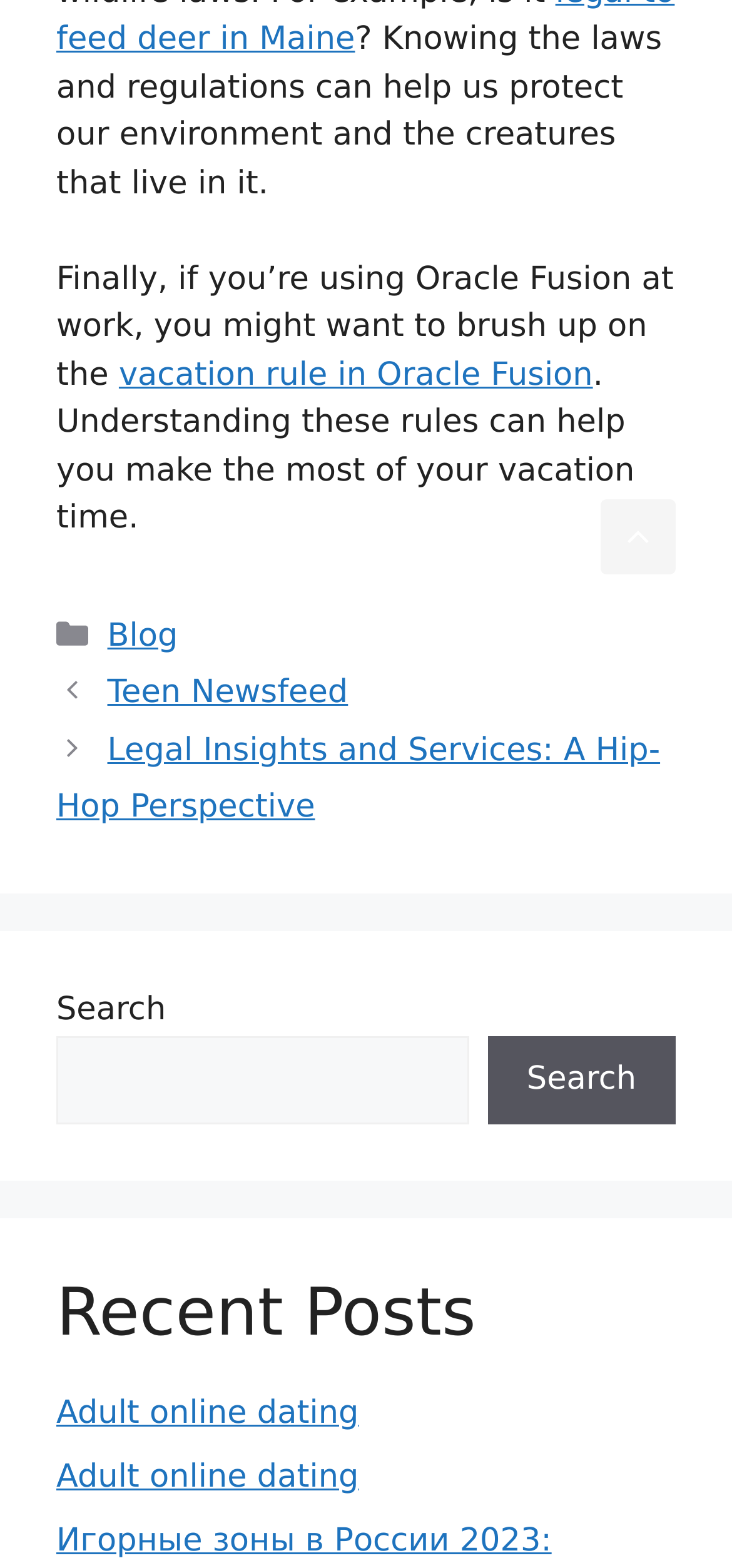Identify the bounding box coordinates of the clickable region necessary to fulfill the following instruction: "View recent posts". The bounding box coordinates should be four float numbers between 0 and 1, i.e., [left, top, right, bottom].

[0.077, 0.813, 0.923, 0.863]